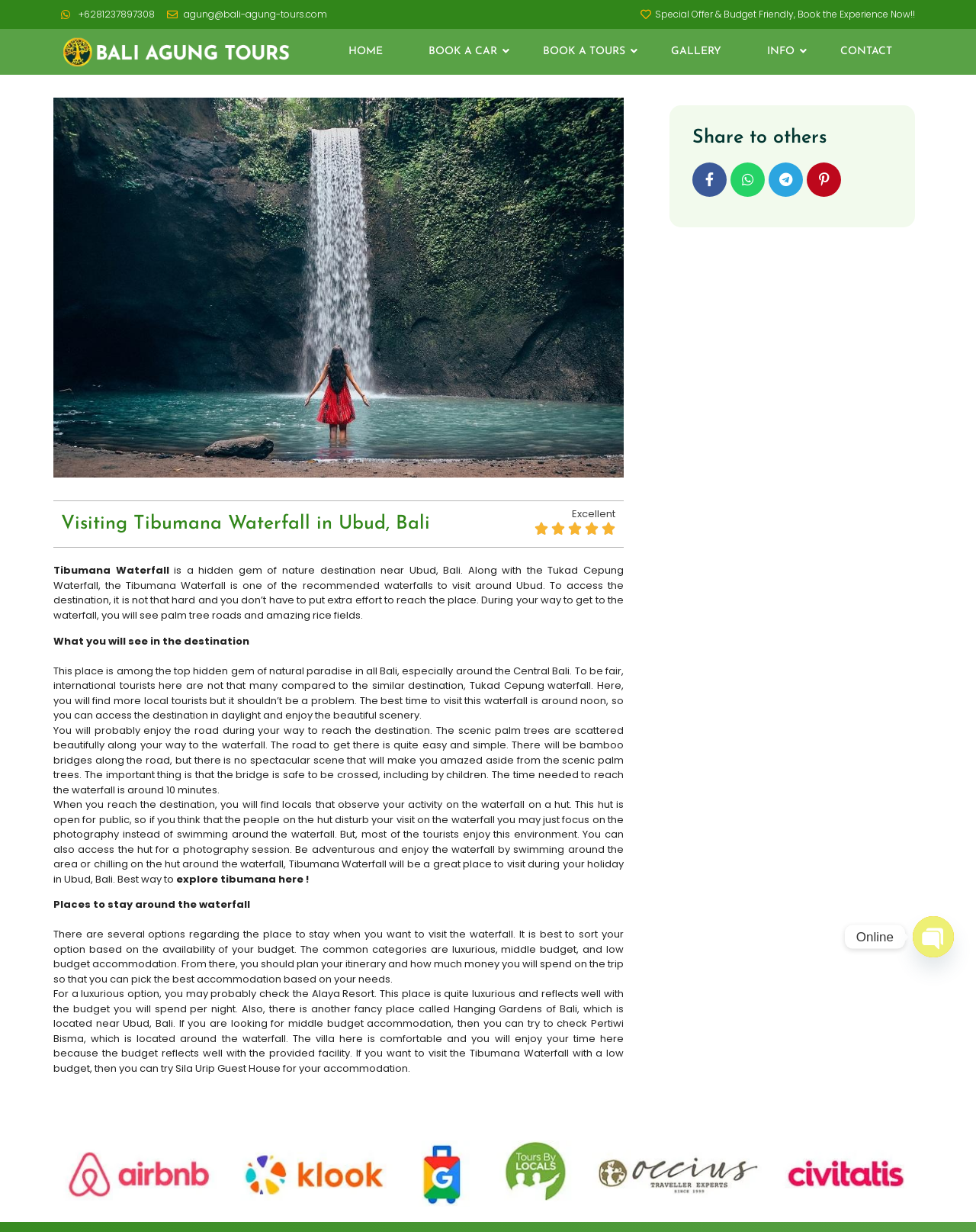Provide a thorough summary of the webpage.

This webpage is about visiting Tibumana Waterfall in Ubud, Bali. At the top, there are contact links, including a phone number and an email address, followed by a special offer and budget-friendly booking option. Below that, there is a navigation menu with links to the home page, booking a car, booking a tour, gallery, info, and contact.

The main content of the page is divided into sections. The first section has a heading "Visiting Tibumana Waterfall in Ubud, Bali" and a rating of "Excellent" with a 5/5 score. Below that, there is a brief introduction to Tibumana Waterfall, describing it as a hidden gem of nature near Ubud, Bali.

The next section is titled "What you will see in the destination" and provides more information about the waterfall, including its scenic surroundings and the best time to visit. This is followed by a section describing the road to the waterfall, which is easy to access and features scenic palm trees and bamboo bridges.

When you reach the waterfall, you'll find locals observing from a hut, which is open to the public. You can take photos or swim around the waterfall. There is also a call-to-action to "explore Tibumana here!"

The page then provides information on places to stay around the waterfall, categorized by budget, including luxurious, middle-budget, and low-budget options.

At the bottom of the page, there is a section to share the content with others, featuring social media links. On the right side, there are contact links, including phone, WhatsApp, email, and SMS, along with an online chat option.